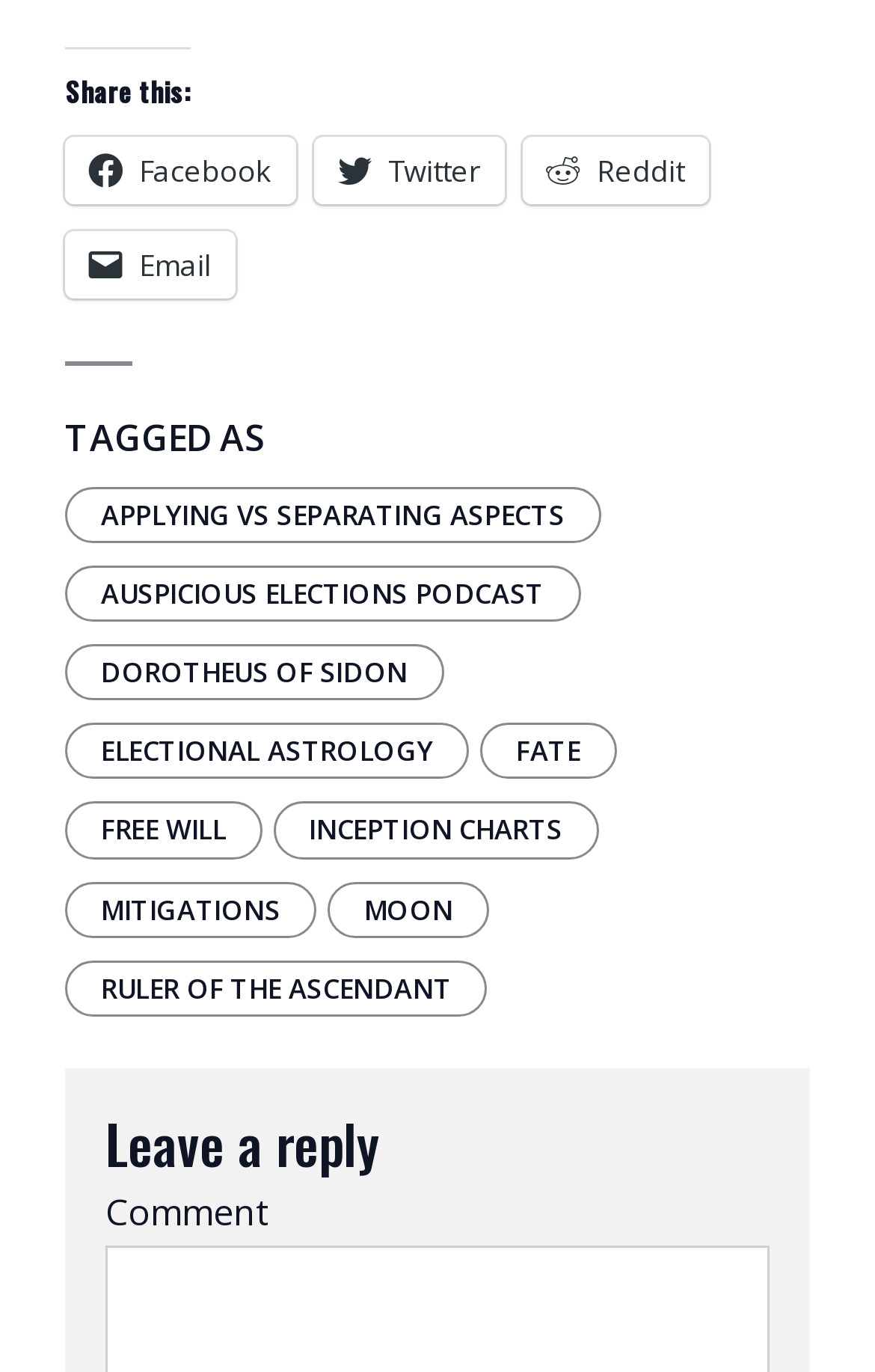Provide the bounding box coordinates of the area you need to click to execute the following instruction: "Read about Auspicious Elections Podcast".

[0.074, 0.412, 0.663, 0.453]